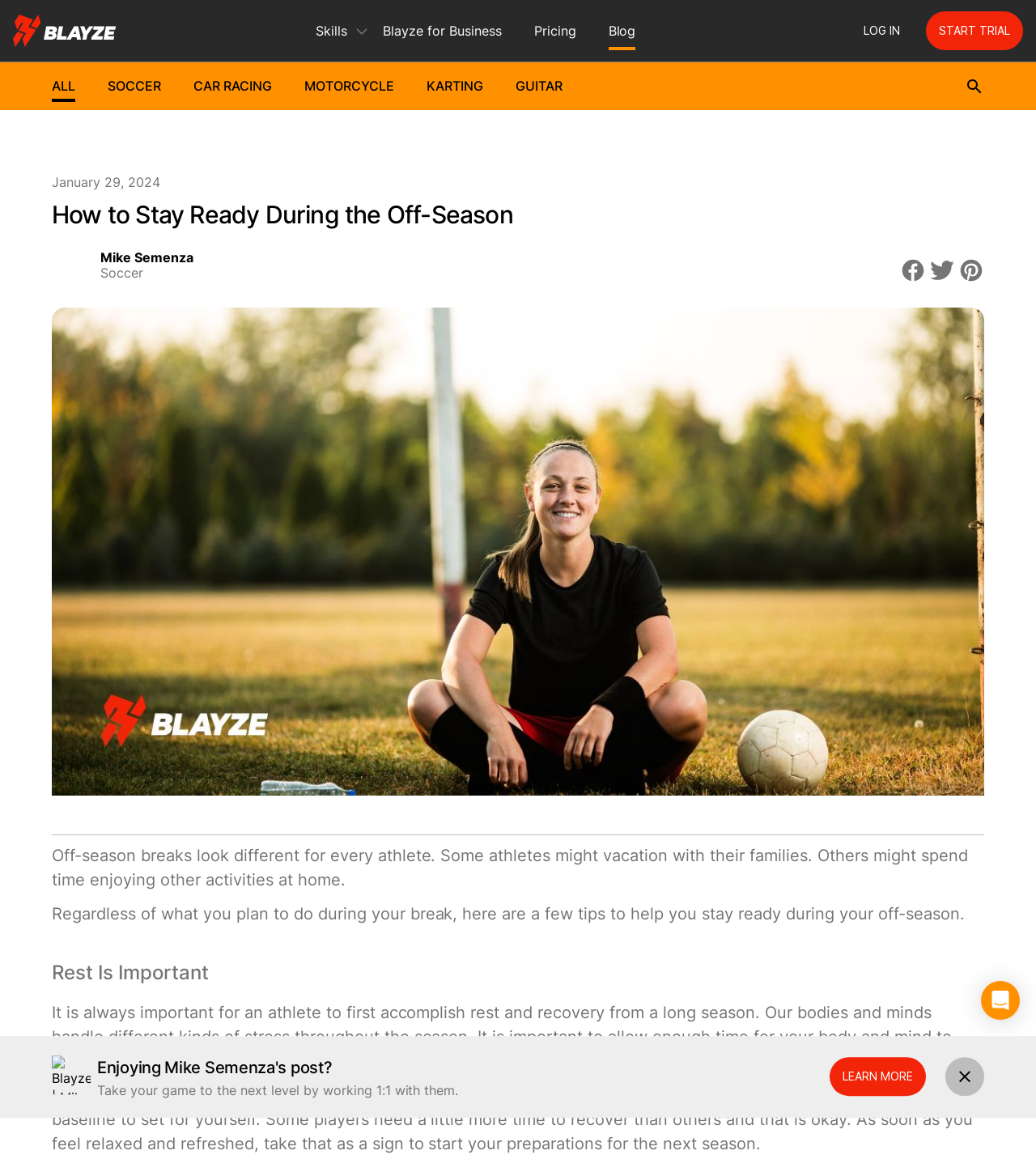Provide a brief response to the question below using a single word or phrase: 
What is the author of the article?

Mike Semenza